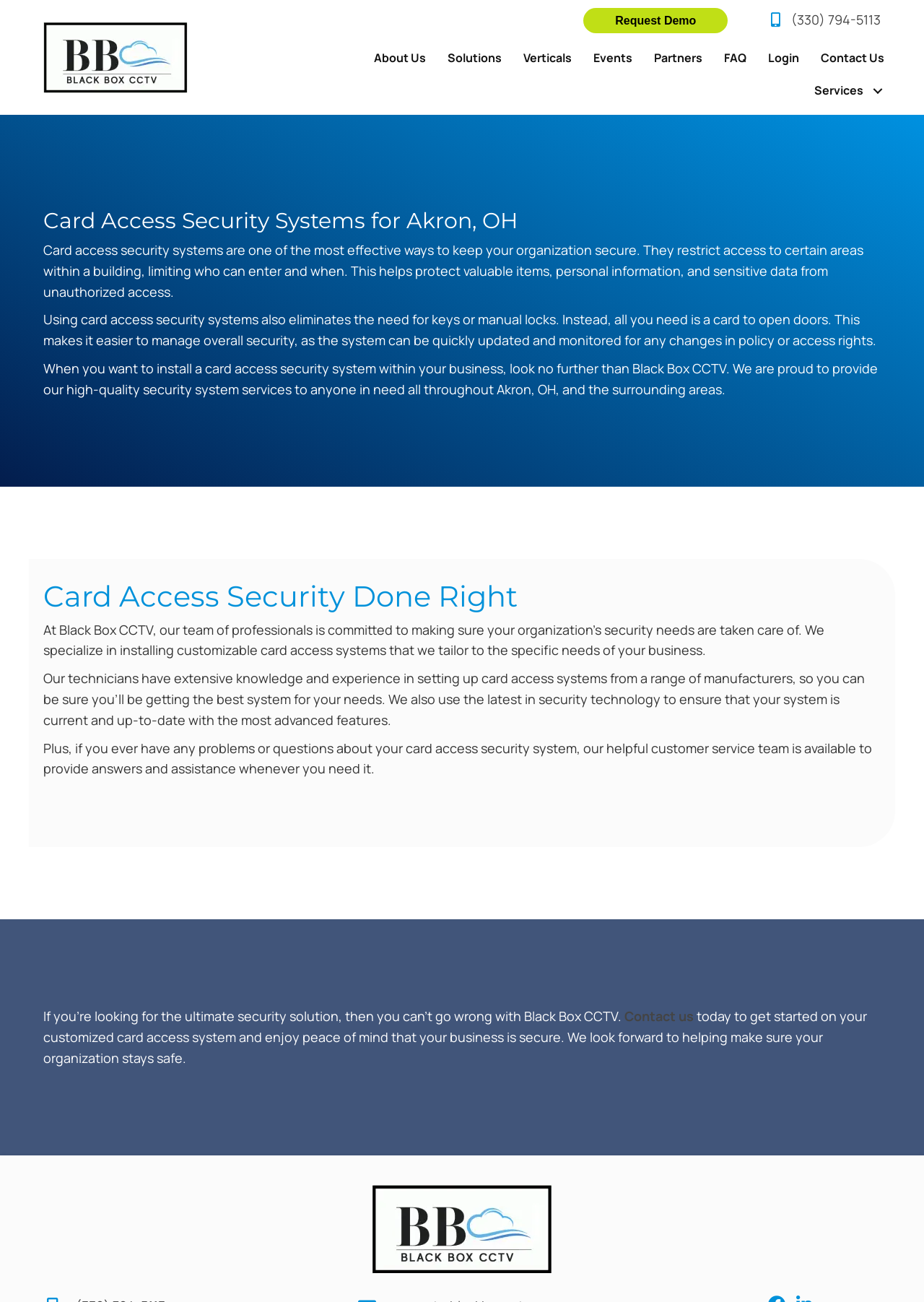Analyze the image and deliver a detailed answer to the question: What is available if you have problems with your card access security system?

The webpage mentions that if you ever have any problems or questions about your card access security system, Black Box CCTV's helpful customer service team is available to provide answers and assistance whenever you need it.